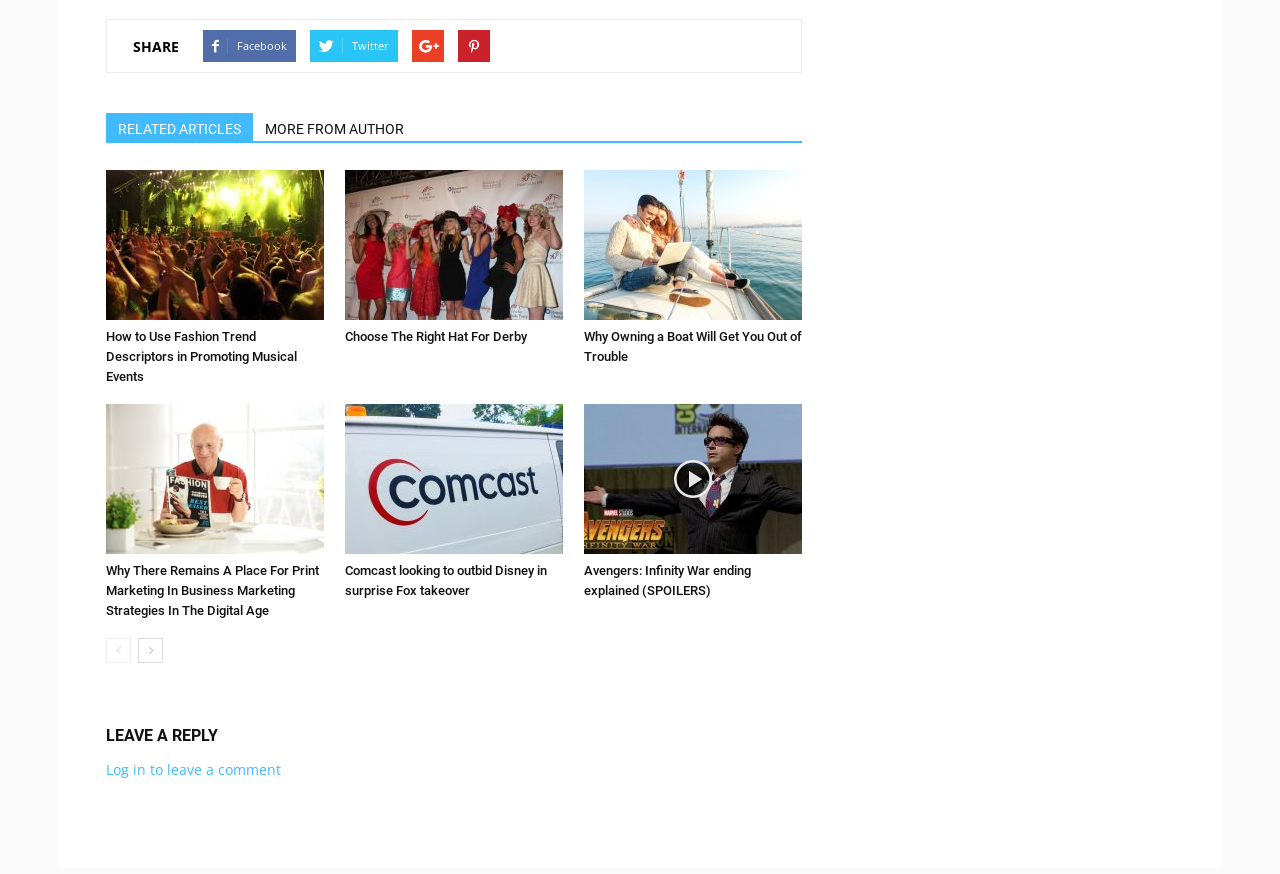Pinpoint the bounding box coordinates of the clickable element to carry out the following instruction: "View related articles."

[0.083, 0.129, 0.198, 0.161]